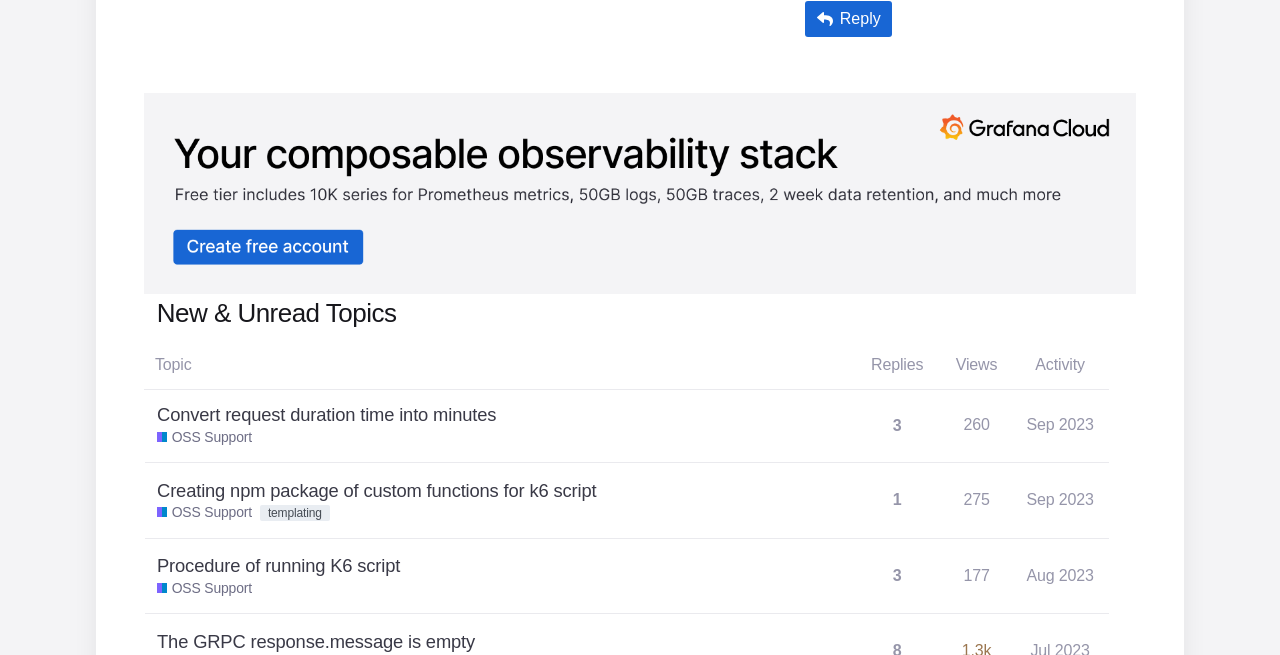How many replies does the second topic have?
Please give a detailed and elaborate answer to the question.

The second topic in the list has a gridcell element with the text 'This topic has 1 reply', which indicates that this topic has received one response or comment from other users.